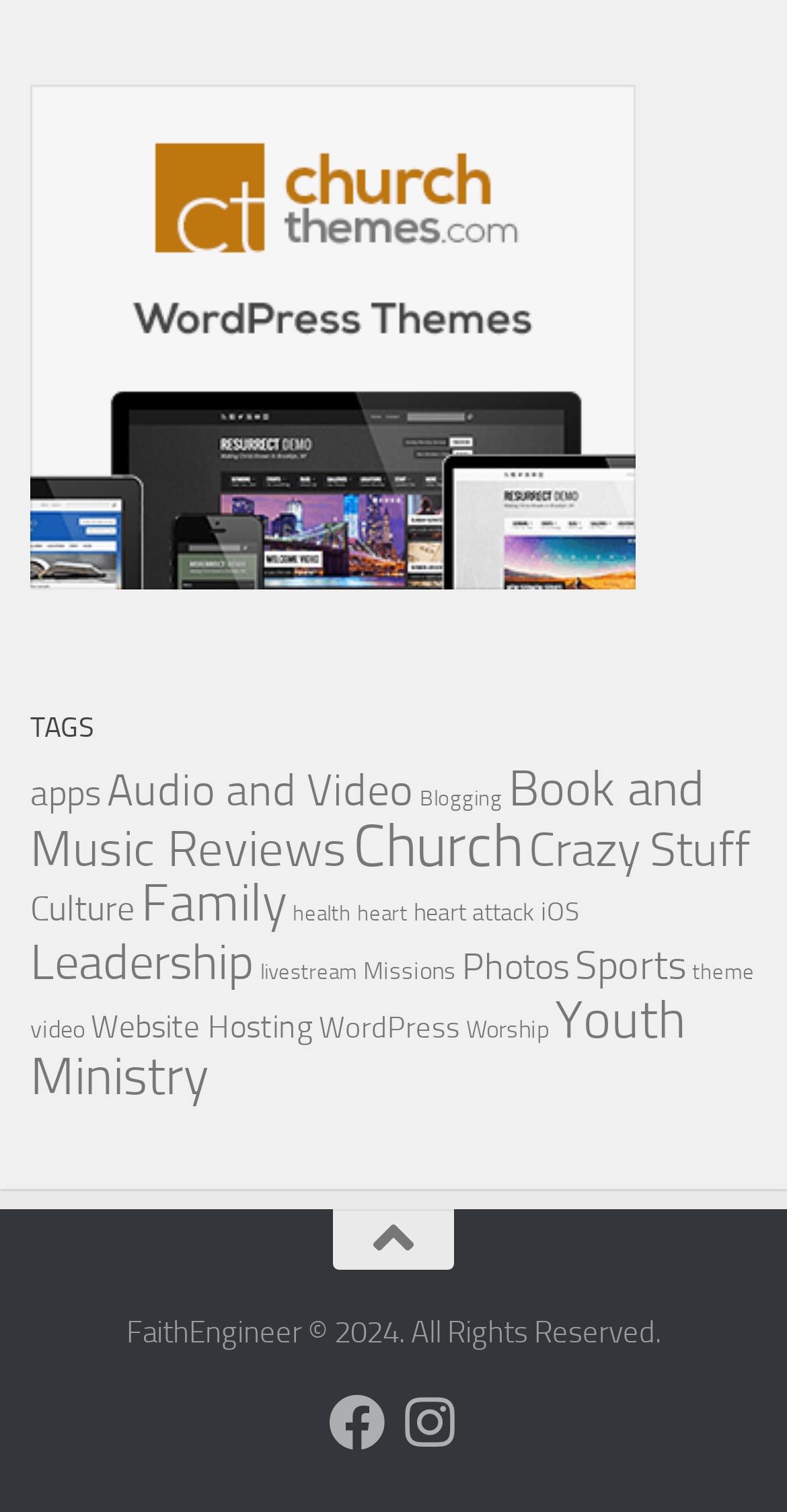Please identify the bounding box coordinates of where to click in order to follow the instruction: "View 'Book and Music Reviews'".

[0.038, 0.502, 0.895, 0.581]